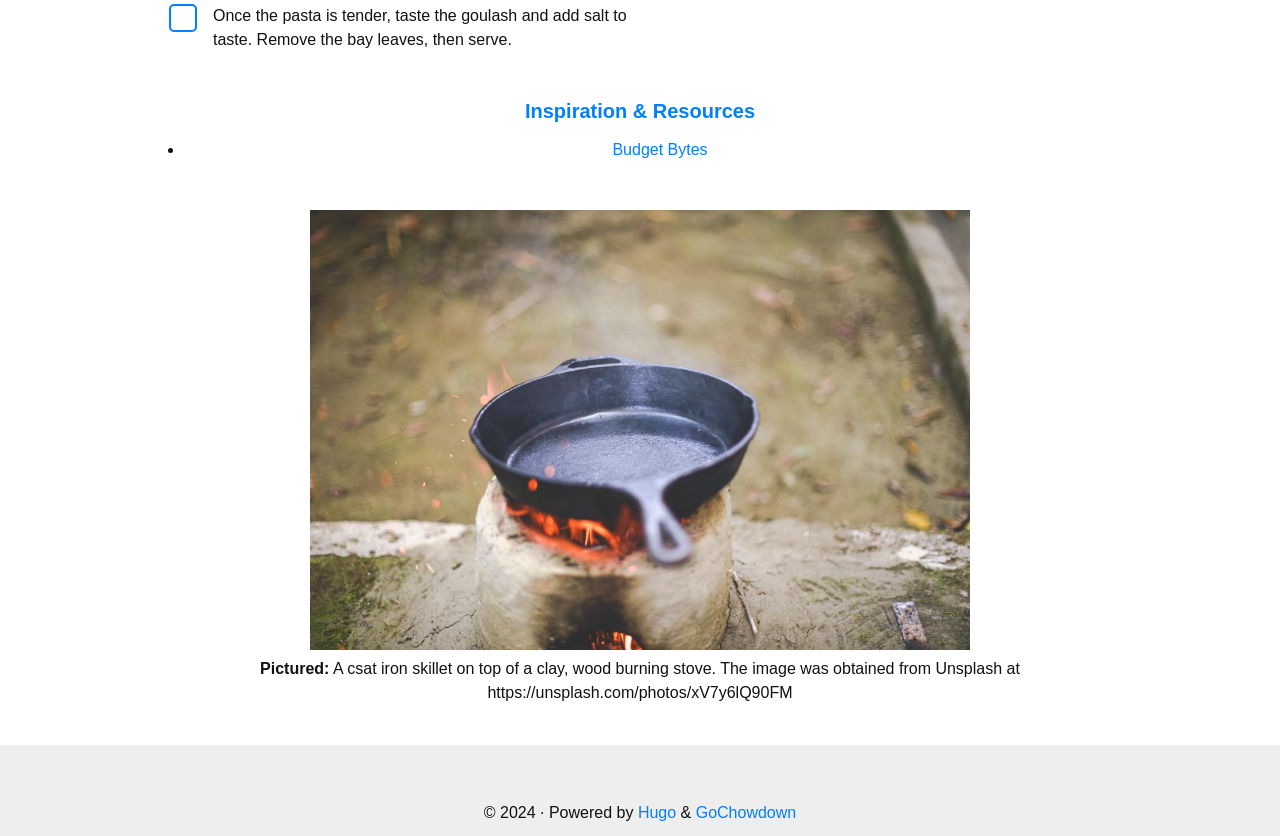Using the information in the image, give a detailed answer to the following question: What is the relationship between the website and GoChowdown?

The StaticText element with the text 'Powered by' is followed by a link element with the text 'GoChowdown', indicating that the website is powered by GoChowdown.